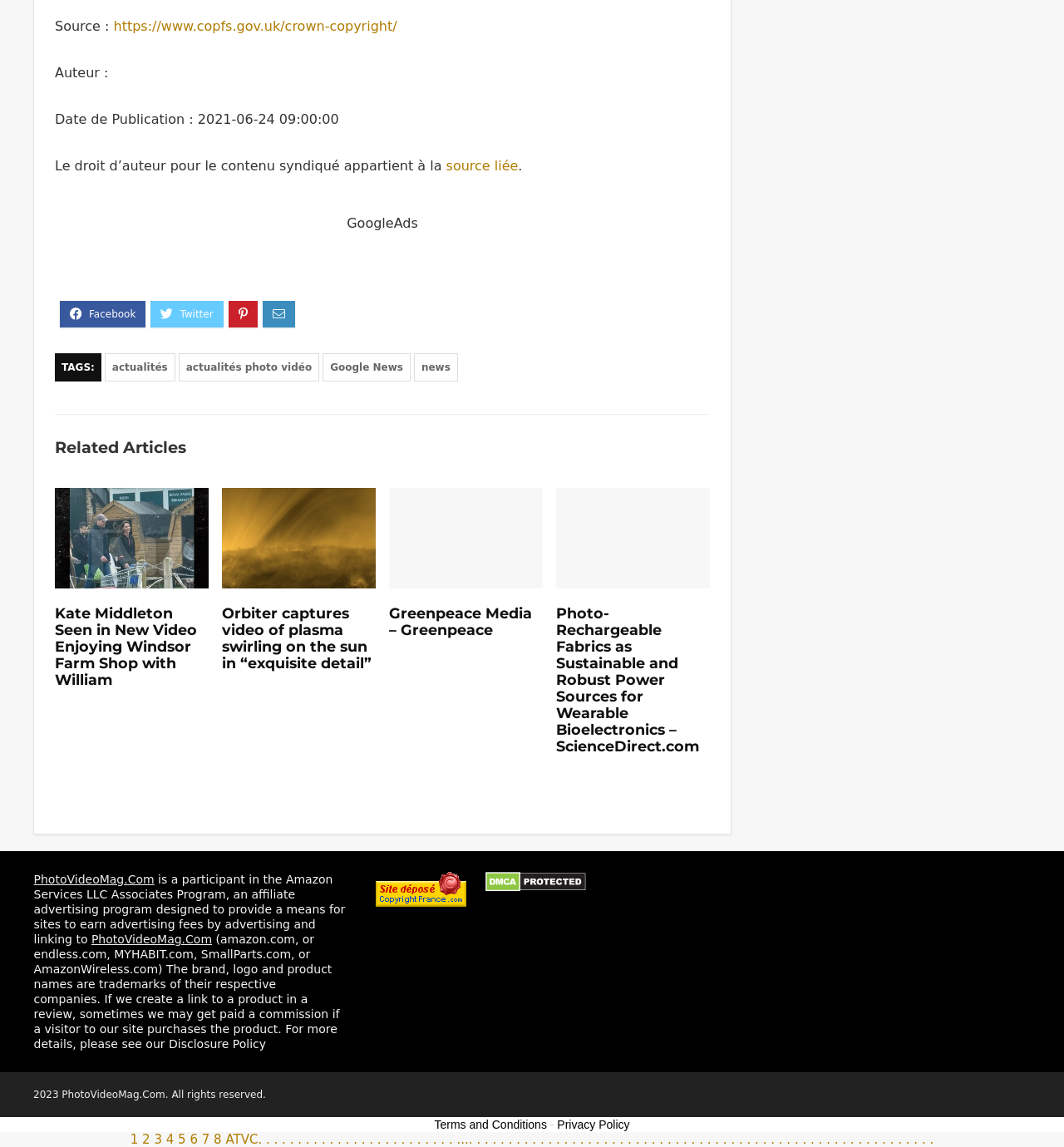Provide your answer in a single word or phrase: 
What is the date of publication?

2021-06-24 09:00:00